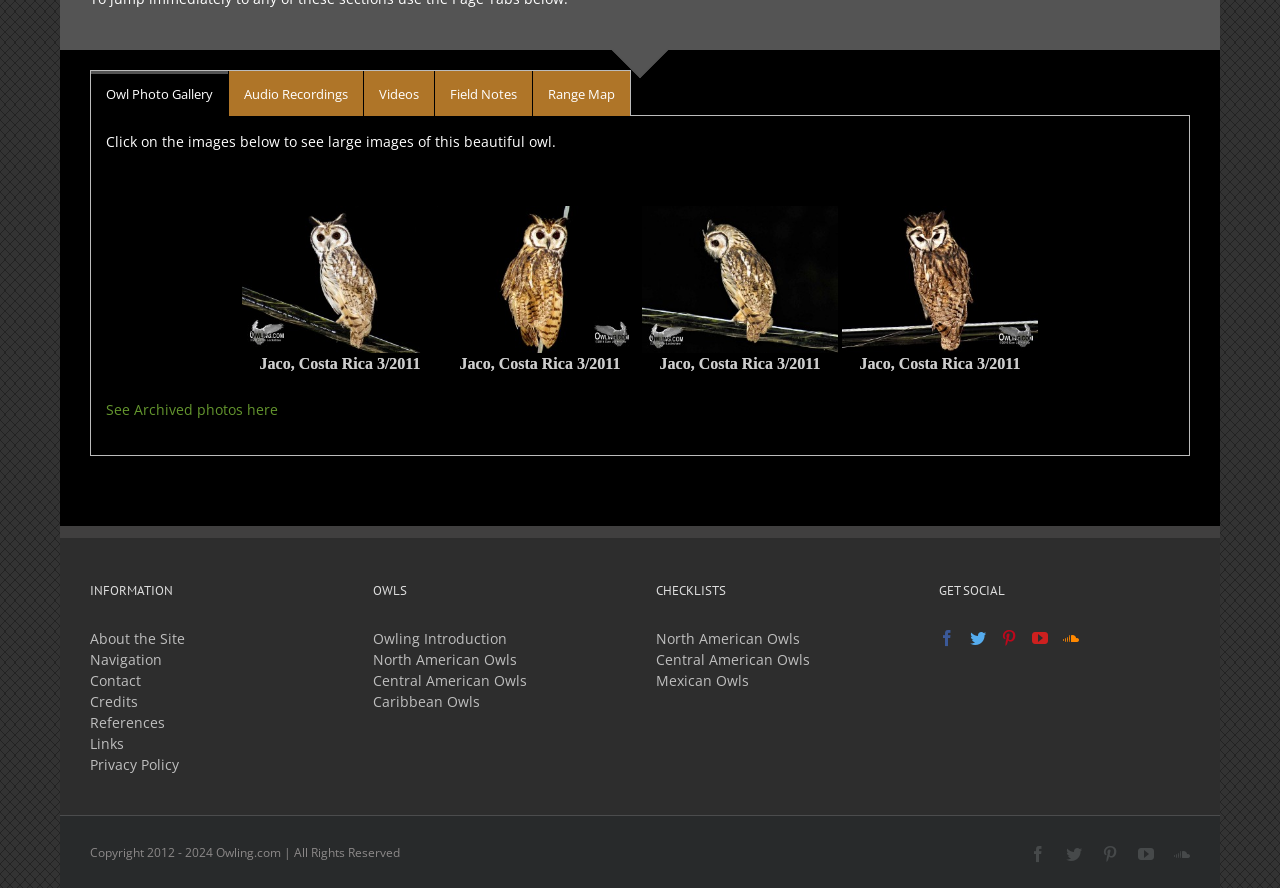Please provide the bounding box coordinates for the UI element as described: "Owling Introduction". The coordinates must be four floats between 0 and 1, represented as [left, top, right, bottom].

[0.291, 0.708, 0.396, 0.73]